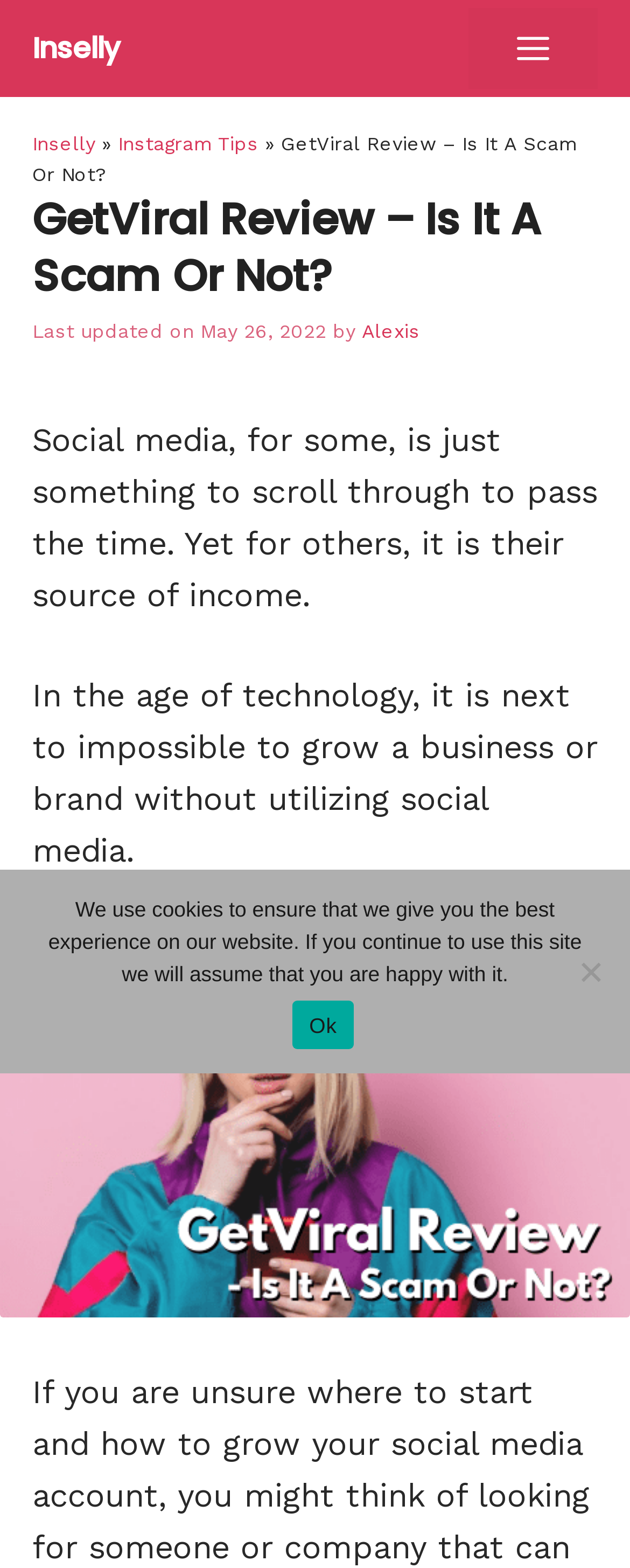Given the element description "Instagram Tips", identify the bounding box of the corresponding UI element.

[0.187, 0.085, 0.41, 0.099]